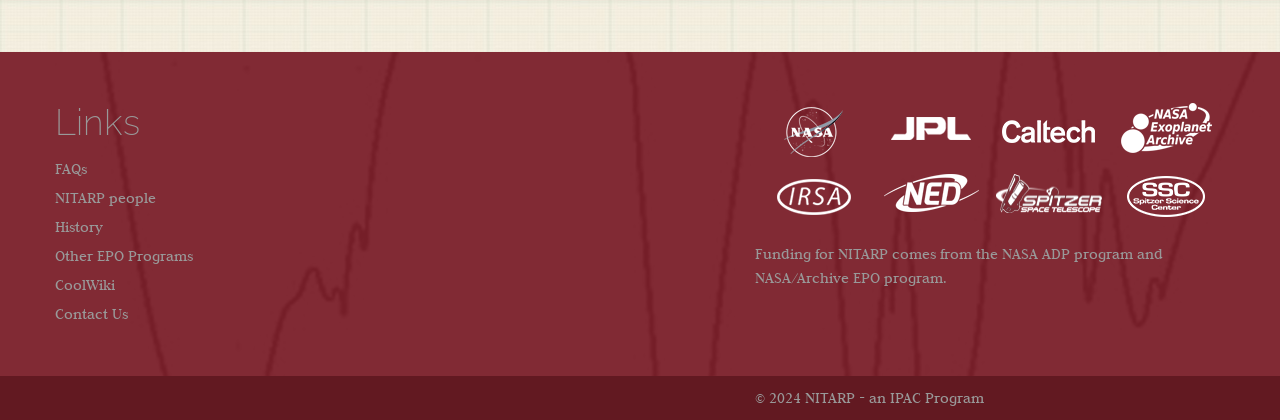Identify the bounding box for the UI element described as: "alt="Exoplant"". Ensure the coordinates are four float numbers between 0 and 1, formatted as [left, top, right, bottom].

[0.876, 0.281, 0.947, 0.324]